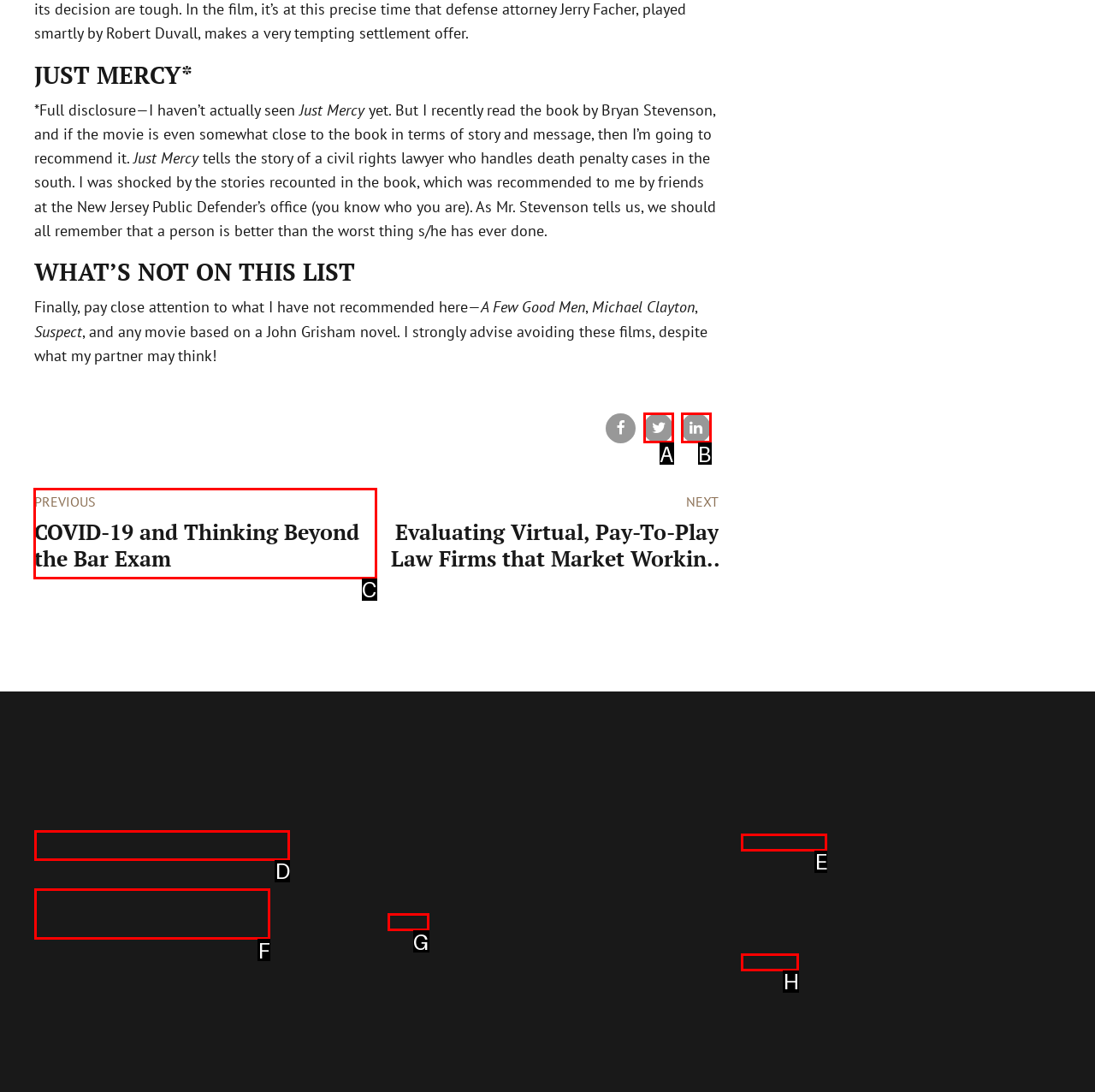Identify the letter of the UI element I need to click to carry out the following instruction: Click the 'PREVIOUS COVID-19 and Thinking Beyond the Bar Exam' link

C